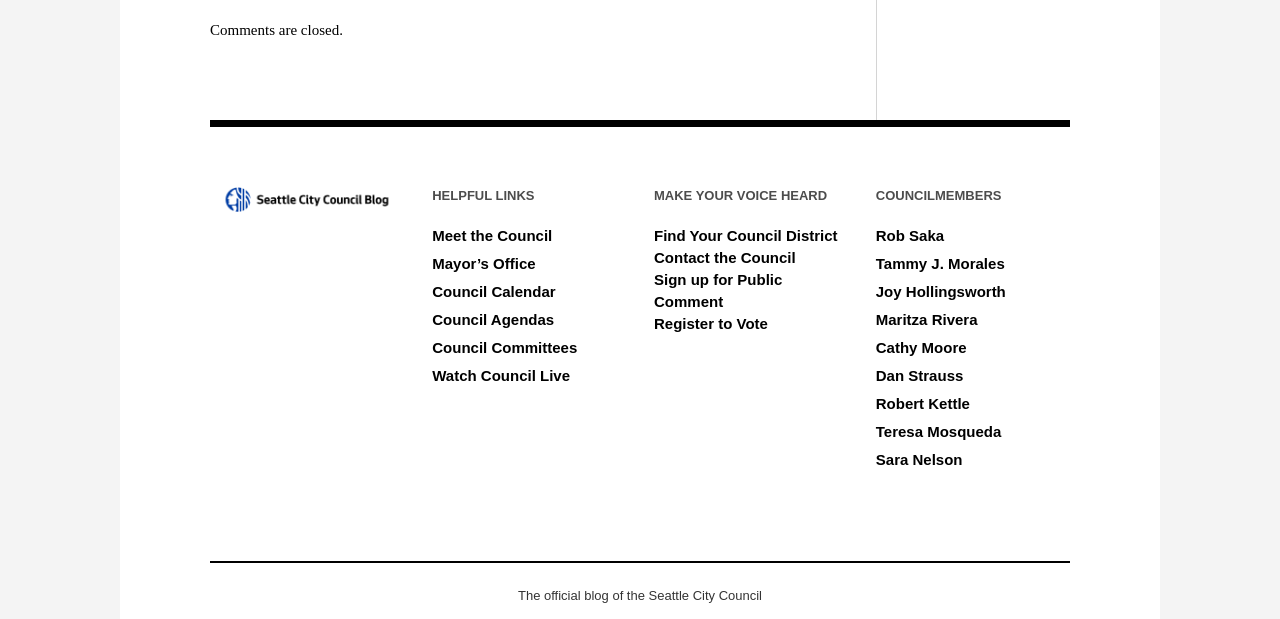Determine the bounding box for the HTML element described here: "Find Your Council District". The coordinates should be given as [left, top, right, bottom] with each number being a float between 0 and 1.

[0.511, 0.367, 0.654, 0.394]